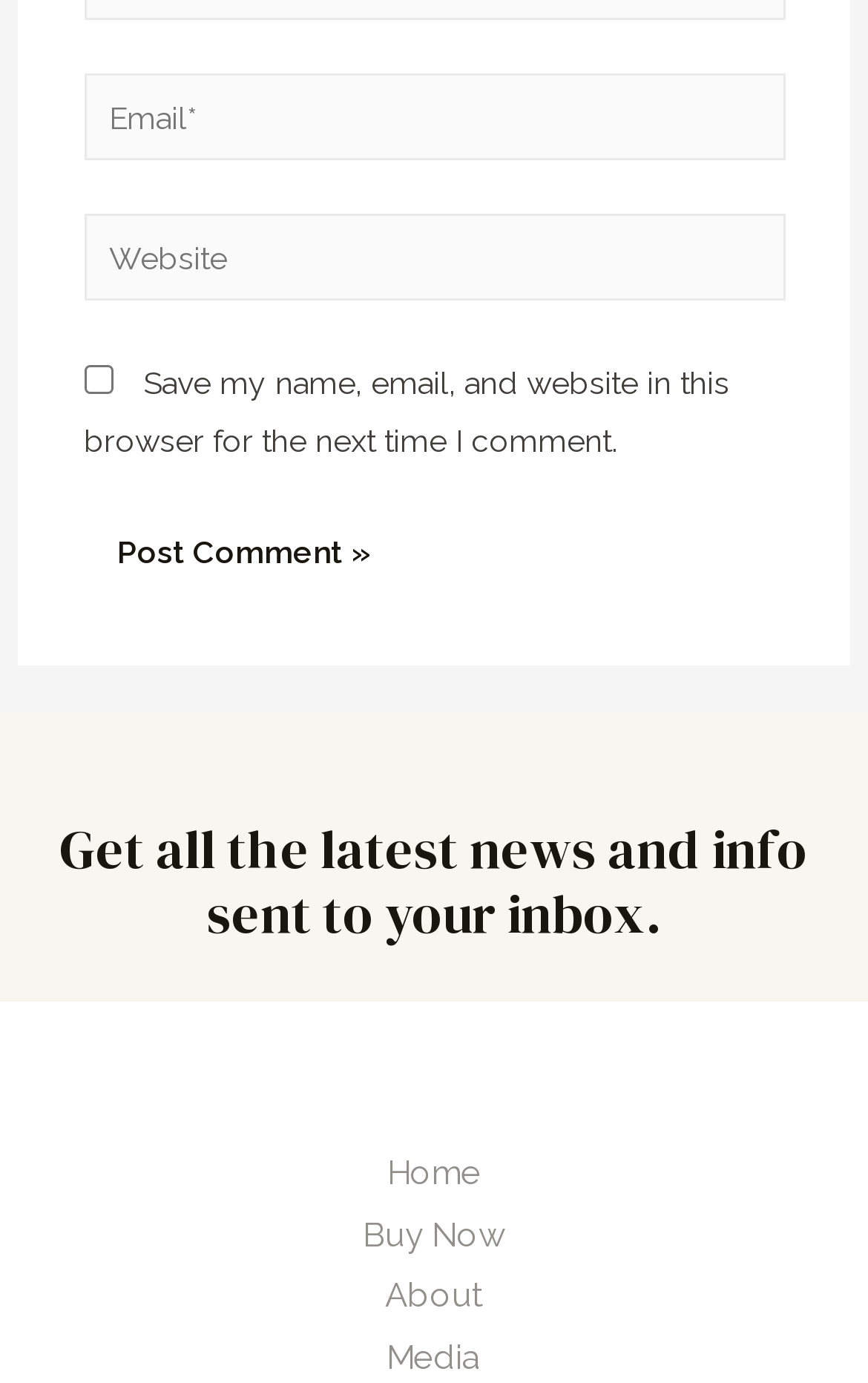Please identify the bounding box coordinates of the area I need to click to accomplish the following instruction: "Enter email address".

[0.096, 0.053, 0.904, 0.116]